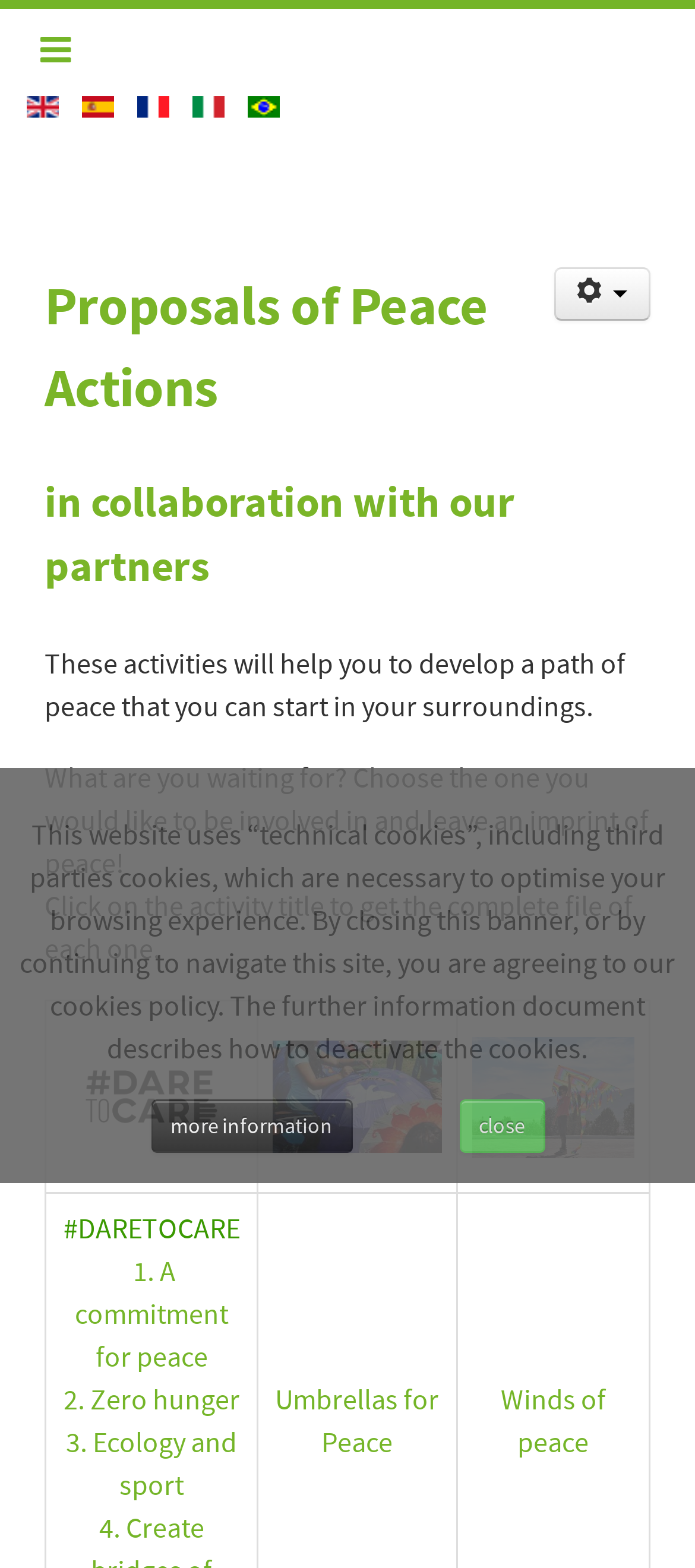Provide a brief response to the question below using a single word or phrase: 
How many activities are listed?

6